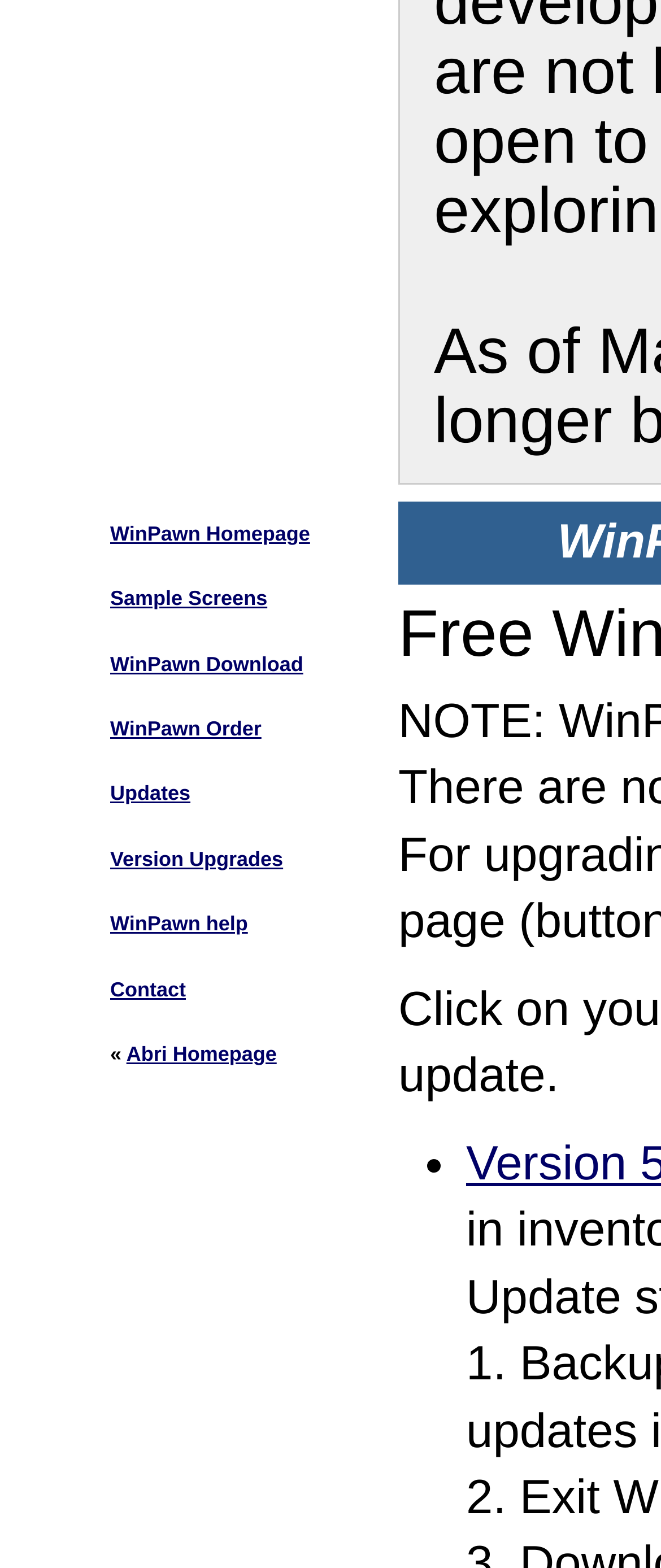For the element described, predict the bounding box coordinates as (top-left x, top-left y, bottom-right x, bottom-right y). All values should be between 0 and 1. Element description: WinPawn help

[0.167, 0.582, 0.375, 0.597]